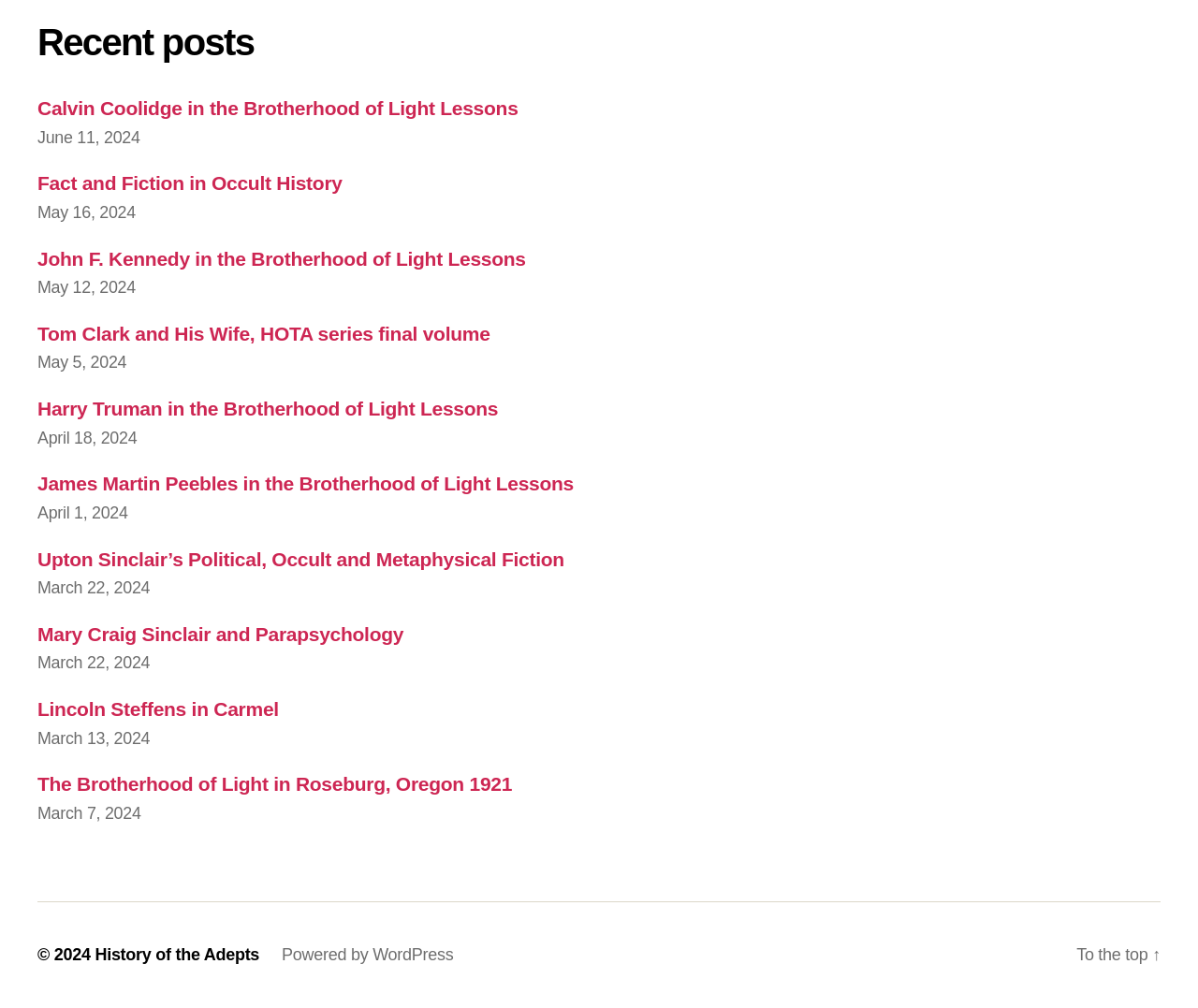Respond to the following question with a brief word or phrase:
What is the title of the first post?

Calvin Coolidge in the Brotherhood of Light Lessons